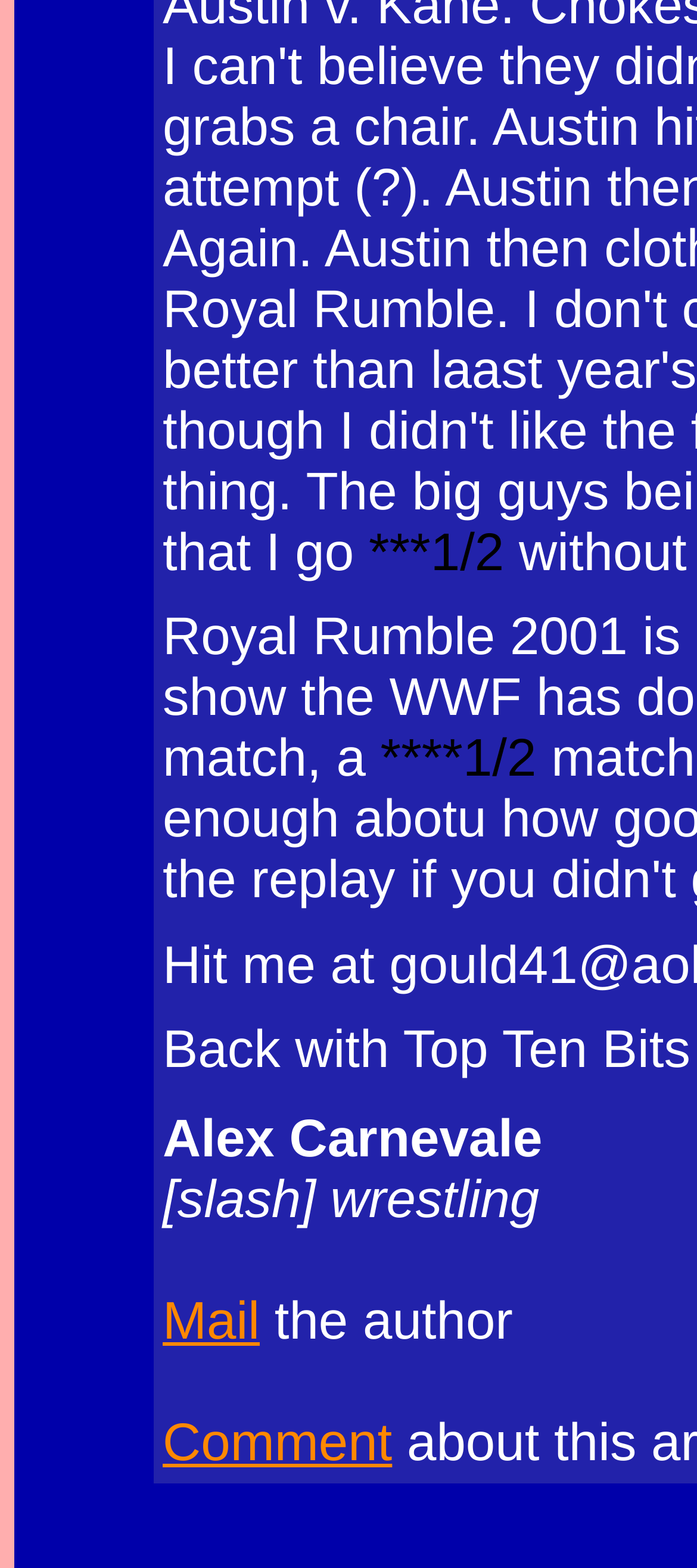Who is the author of the article?
Please answer the question with a detailed and comprehensive explanation.

The author of the article can be found in the StaticText element with the OCR text 'Alex Carnevale' and bounding box coordinates [0.233, 0.708, 0.778, 0.745]. This element is located in the middle of the webpage, indicating that it is a key piece of information about the article.